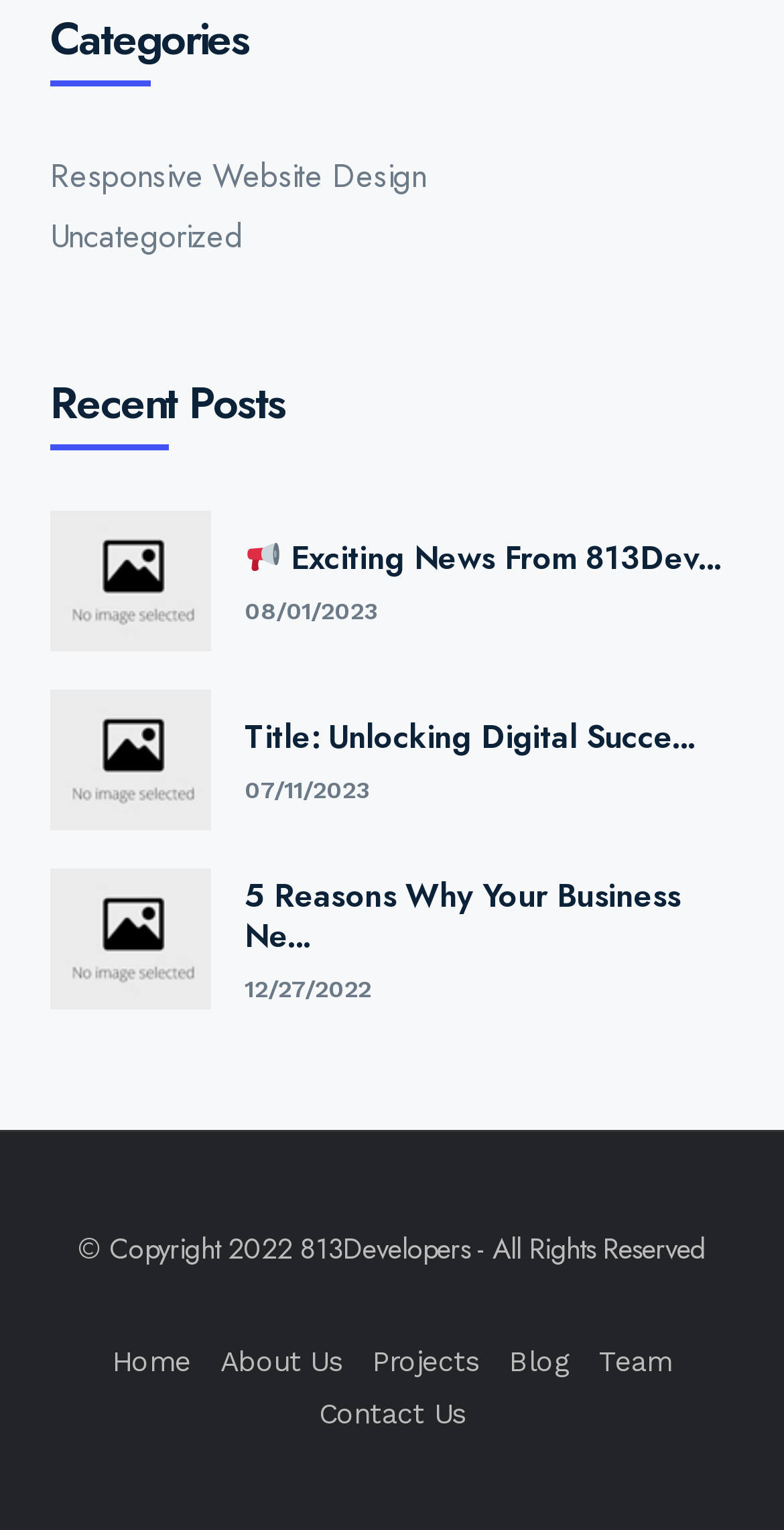How many main navigation links are there?
Use the screenshot to answer the question with a single word or phrase.

6